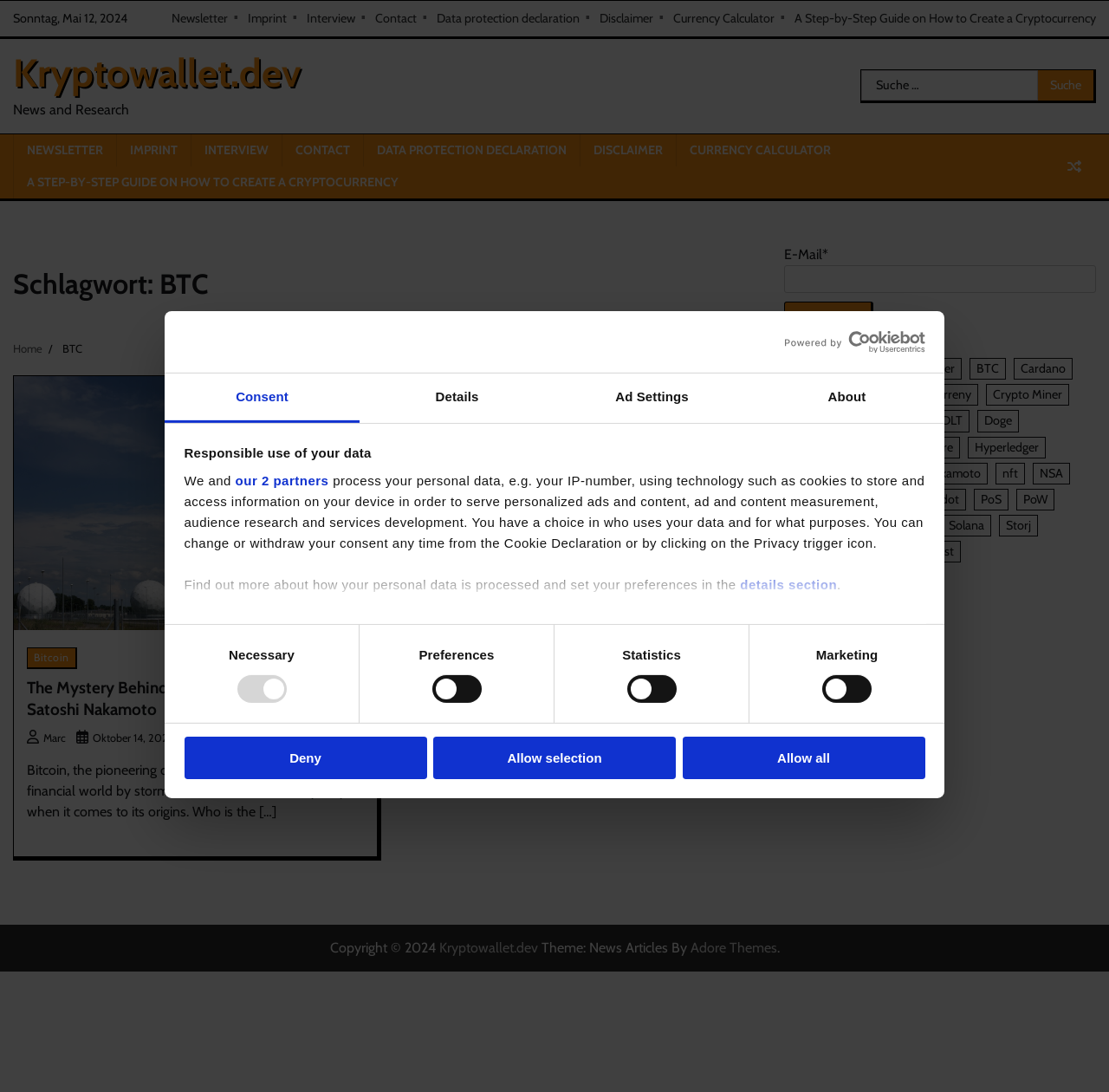Use one word or a short phrase to answer the question provided: 
What is the date mentioned in the webpage?

Sonntag, Mai 12, 2024